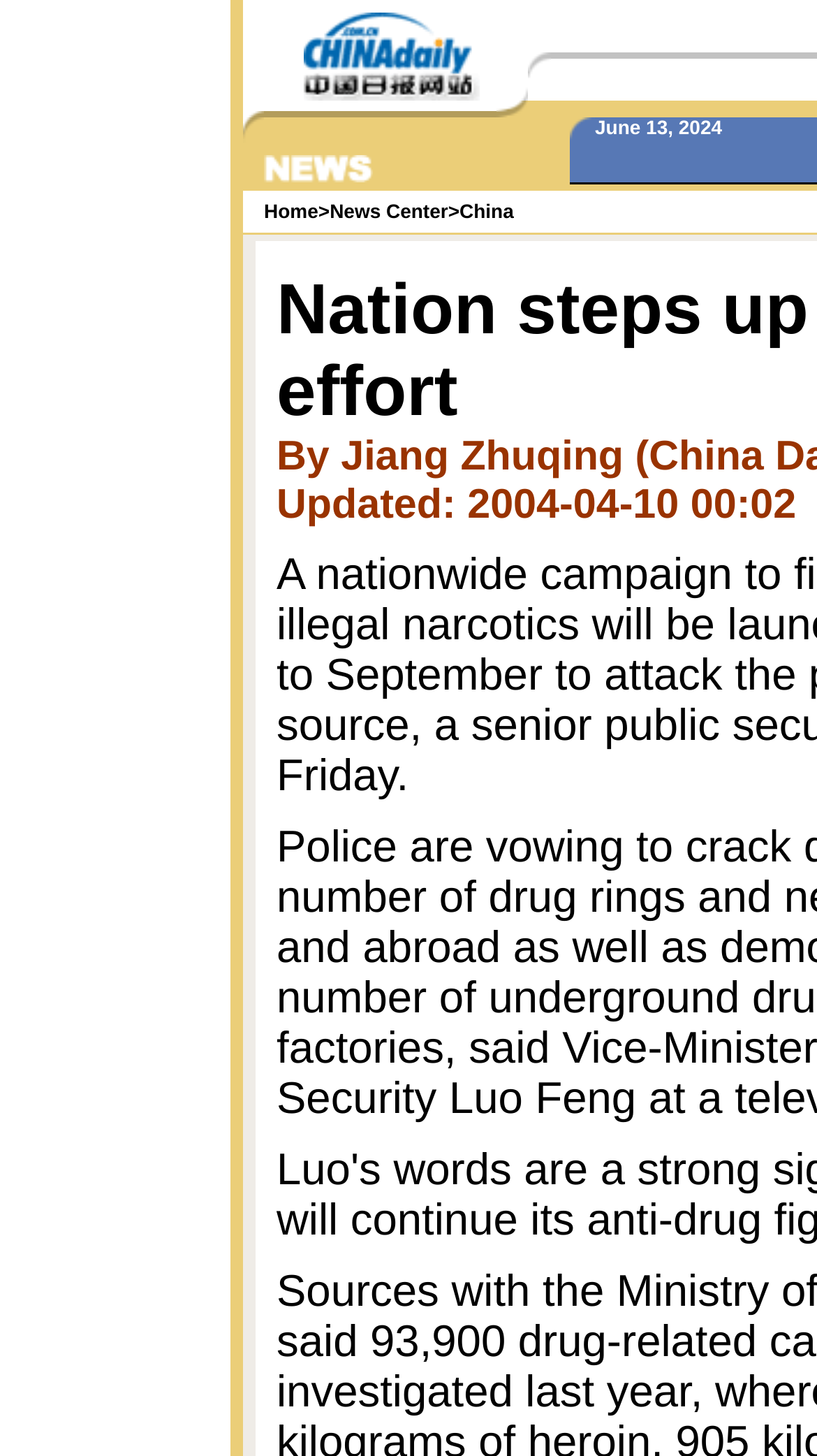Provide an in-depth caption for the webpage.

The webpage is about the nation's anti-drug effort. At the top, there is a title "Nation steps up anti-drug effort". Below the title, there are several rows of layout table cells, each containing images. The images are scattered throughout the page, with some appearing in the top-left, top-right, and bottom-left corners. 

In the top-left corner, there are two images, one on top of the other. To the right of these images, there are several more images, arranged horizontally. Below these images, there is a row of layout table cells containing more images. 

In the middle of the page, there are two links, "News Center" and "China", which are positioned horizontally. Above and below these links, there are more images. 

The page has a total of 34 images, scattered throughout the layout table cells. The images are of various sizes, with some being small and others taking up more space. There are no large blocks of text on the page, but rather a collection of images and links.